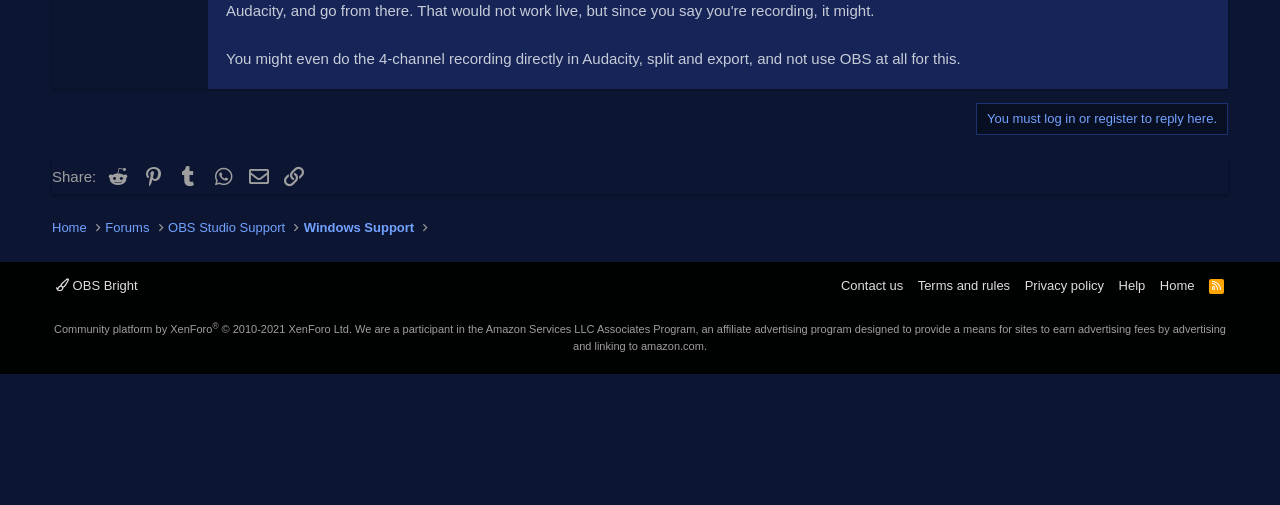What is the name of the community platform?
Using the information from the image, provide a comprehensive answer to the question.

The name of the community platform can be found in the text 'Community platform by XenForo® © 2010-2021 XenForo Ltd.' which is located at the bottom of the webpage.